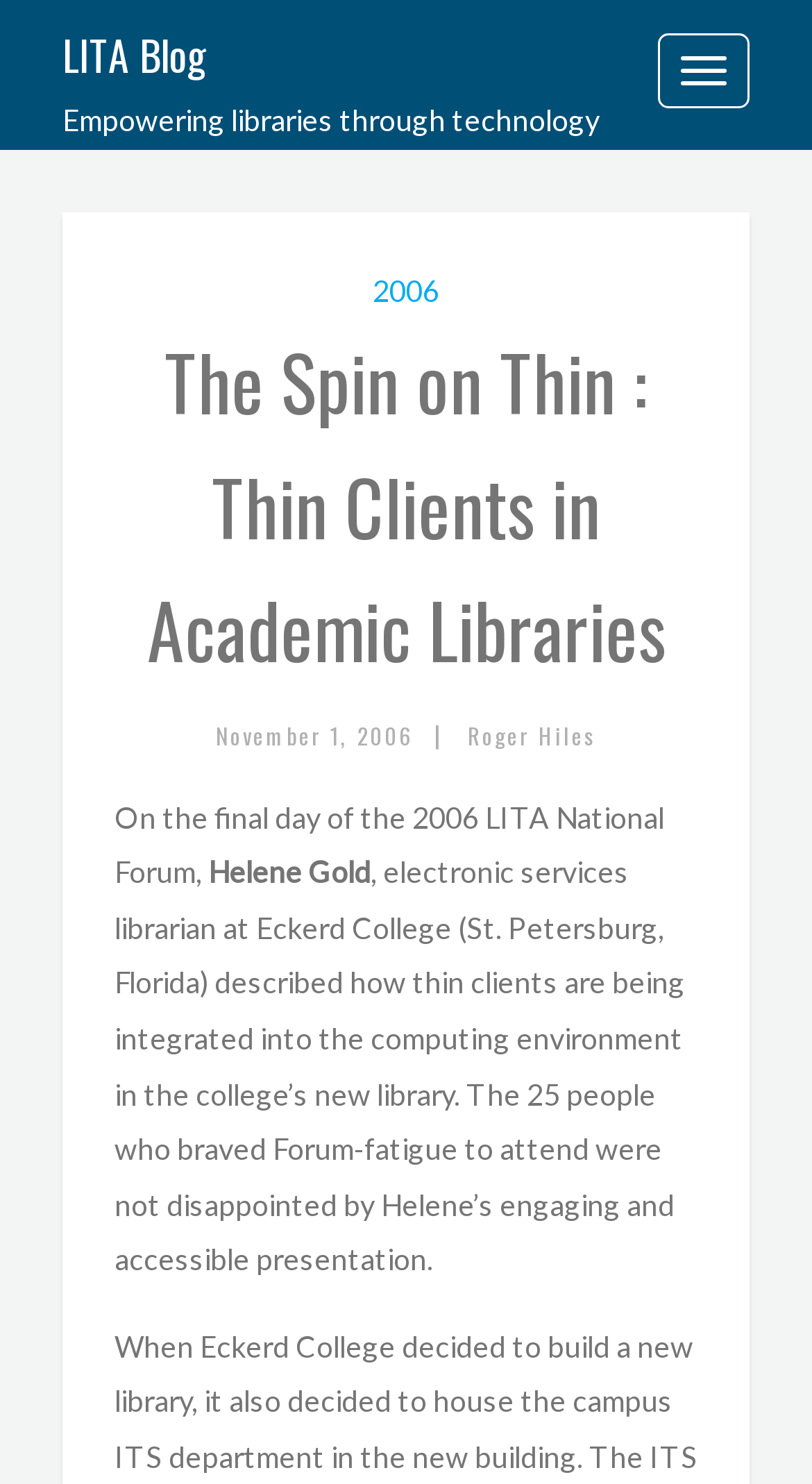Reply to the question below using a single word or brief phrase:
What is the name of the college where Helene Gold works?

Eckerd College